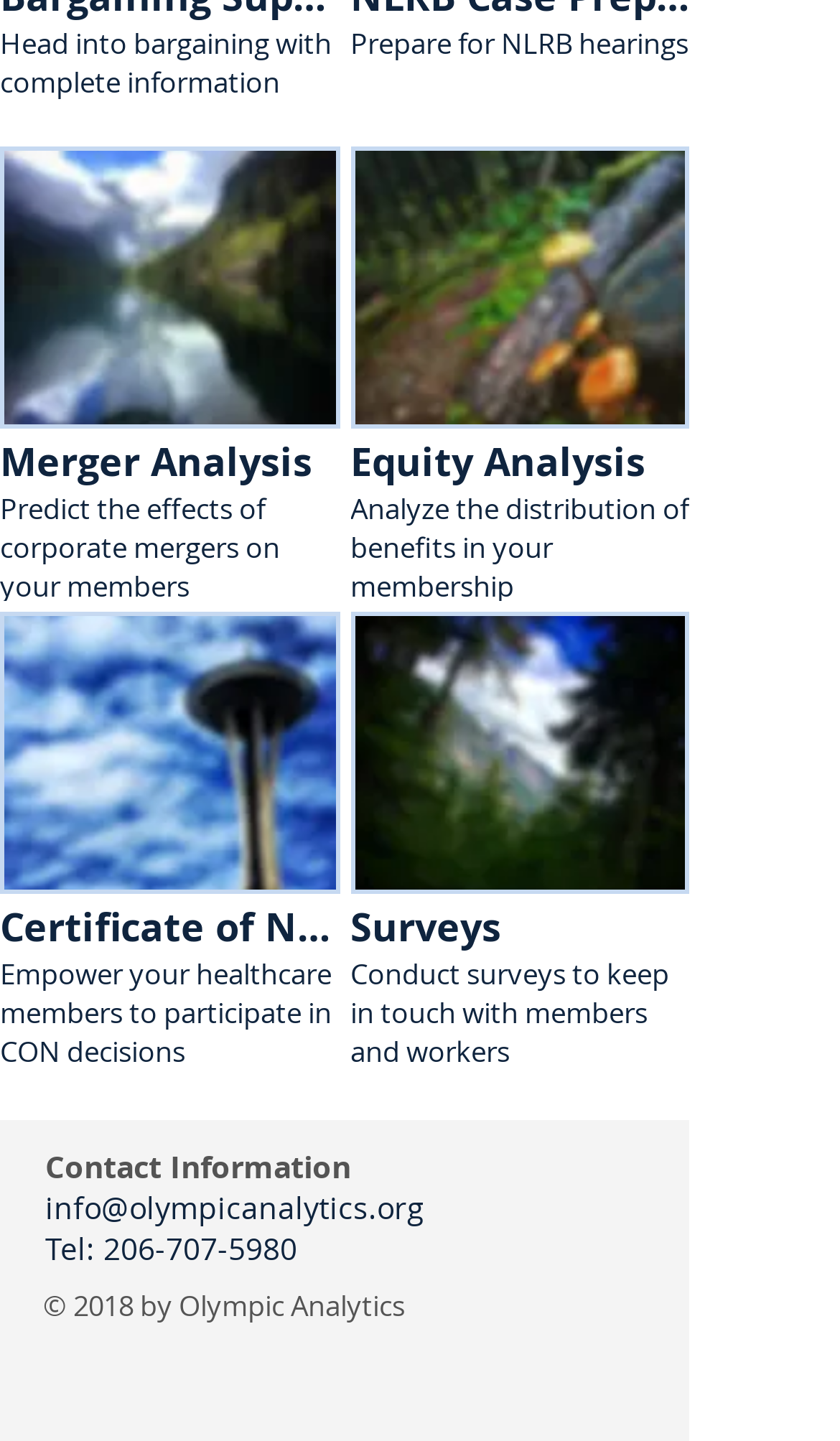What is the organization's email address?
Using the visual information, respond with a single word or phrase.

info@olympicanalytics.org